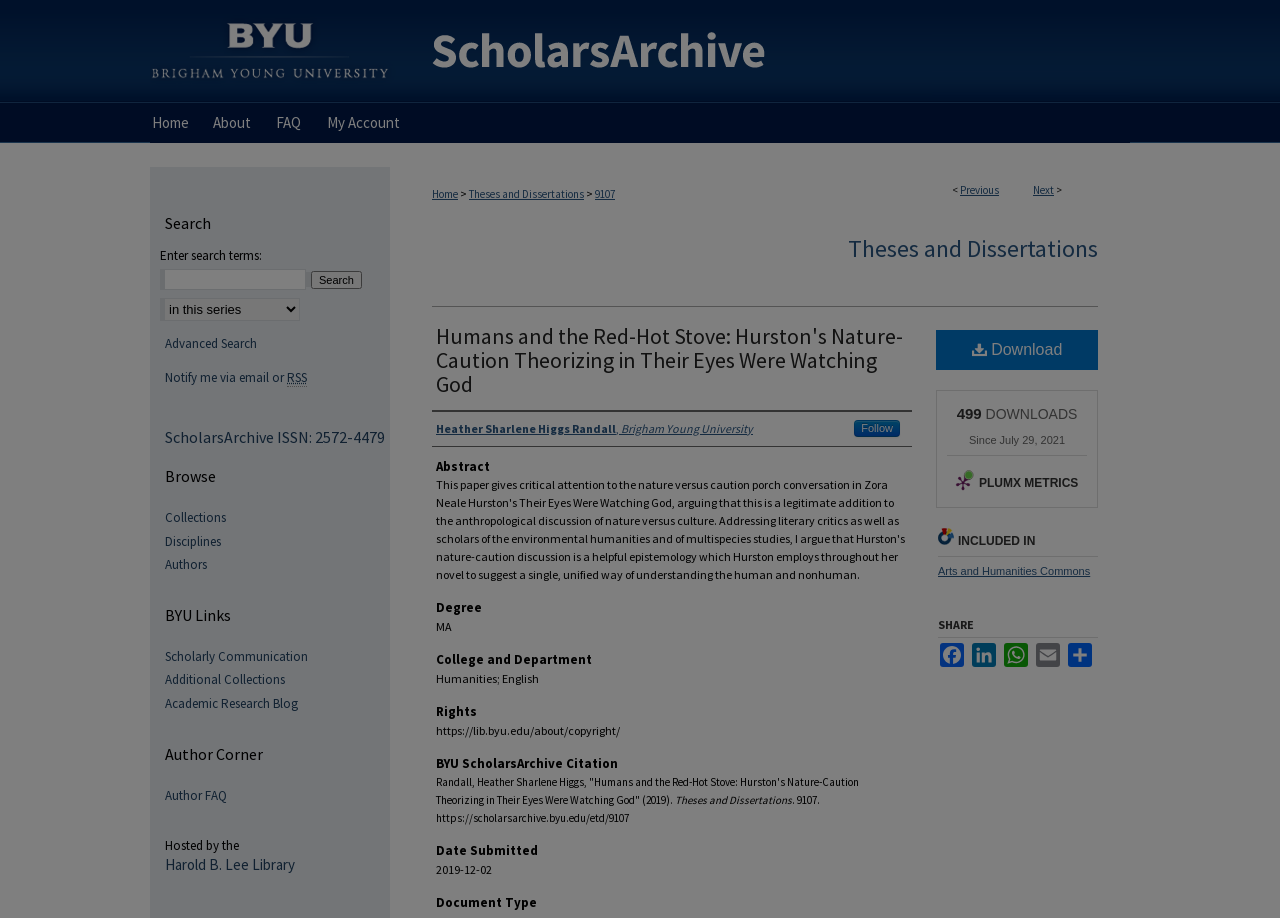Provide the bounding box coordinates of the HTML element this sentence describes: "Harold B. Lee Library". The bounding box coordinates consist of four float numbers between 0 and 1, i.e., [left, top, right, bottom].

[0.129, 0.932, 0.305, 0.952]